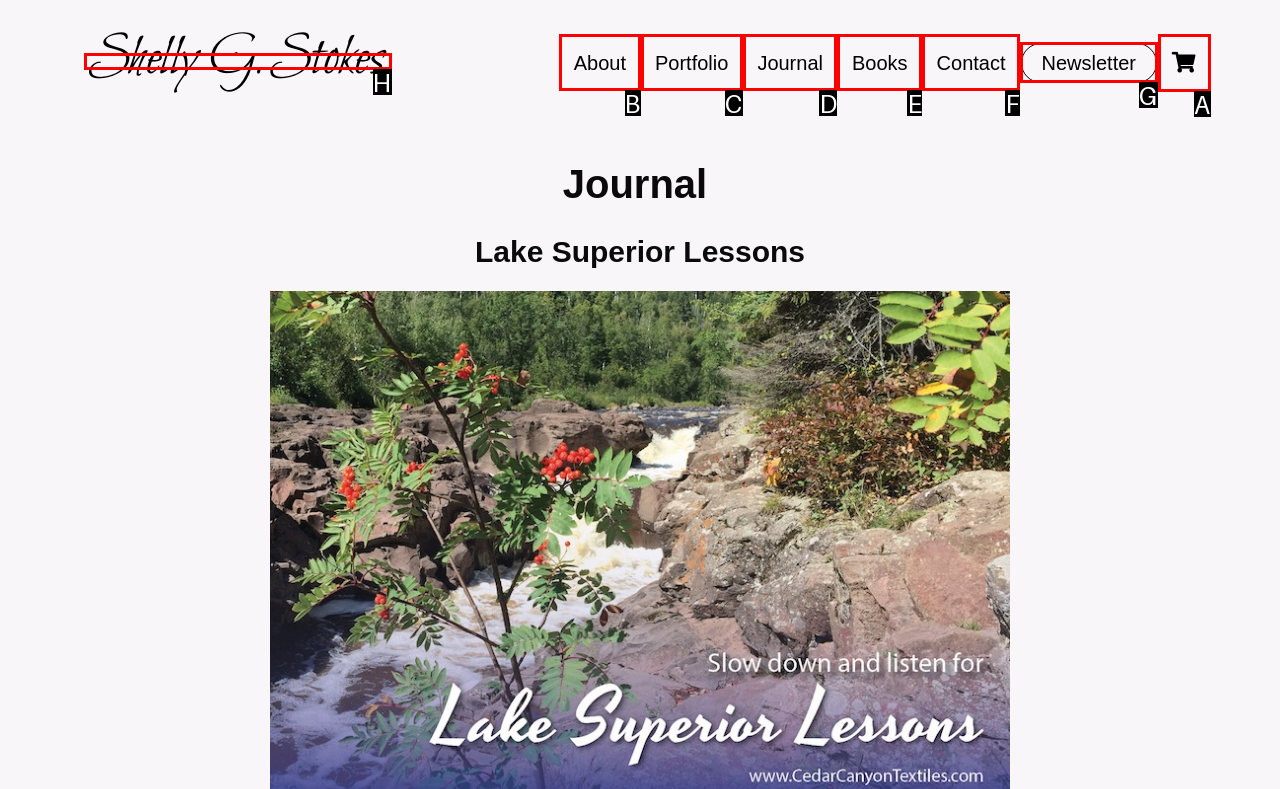From the description: alt="Picture1" title="Picture1", identify the option that best matches and reply with the letter of that option directly.

H